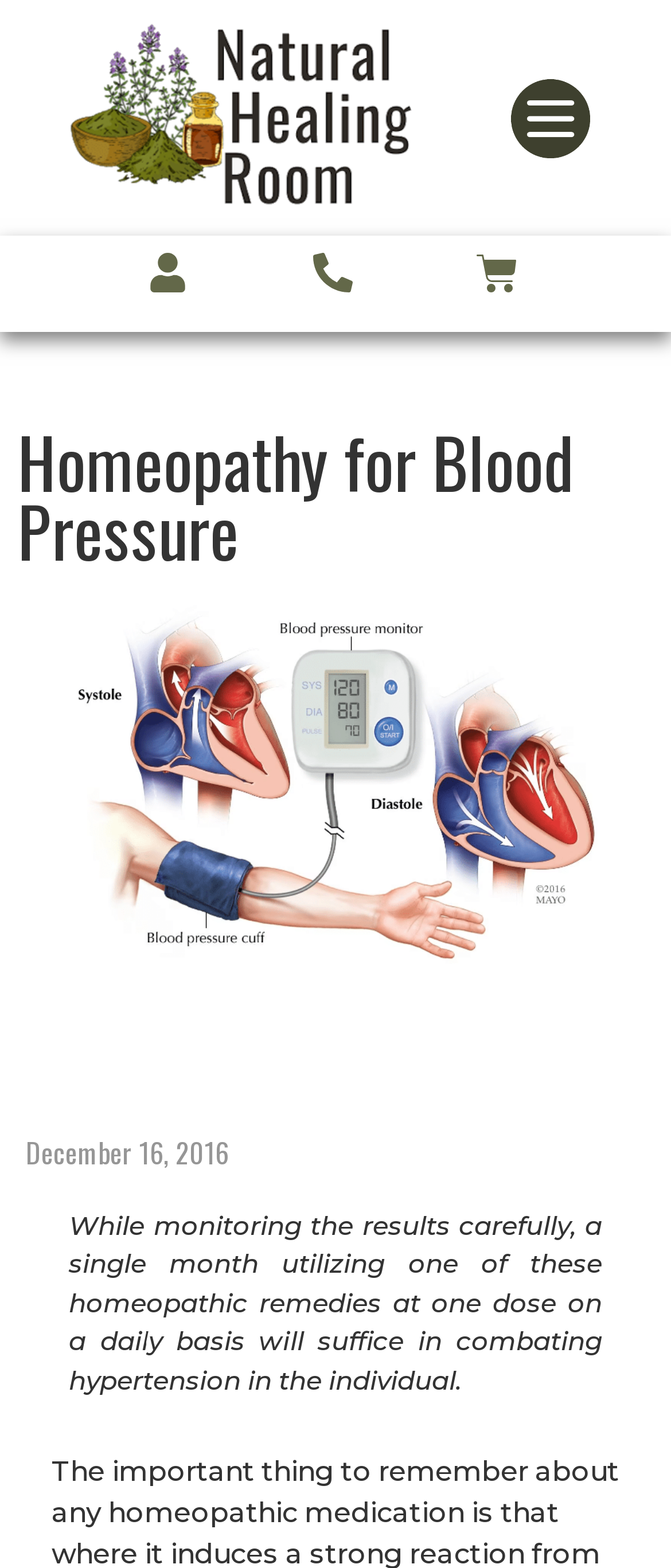Given the description alt="NaturalHealingRoom Menu", predict the bounding box coordinates of the UI element. Ensure the coordinates are in the format (top-left x, top-left y, bottom-right x, bottom-right y) and all values are between 0 and 1.

[0.712, 0.048, 0.92, 0.101]